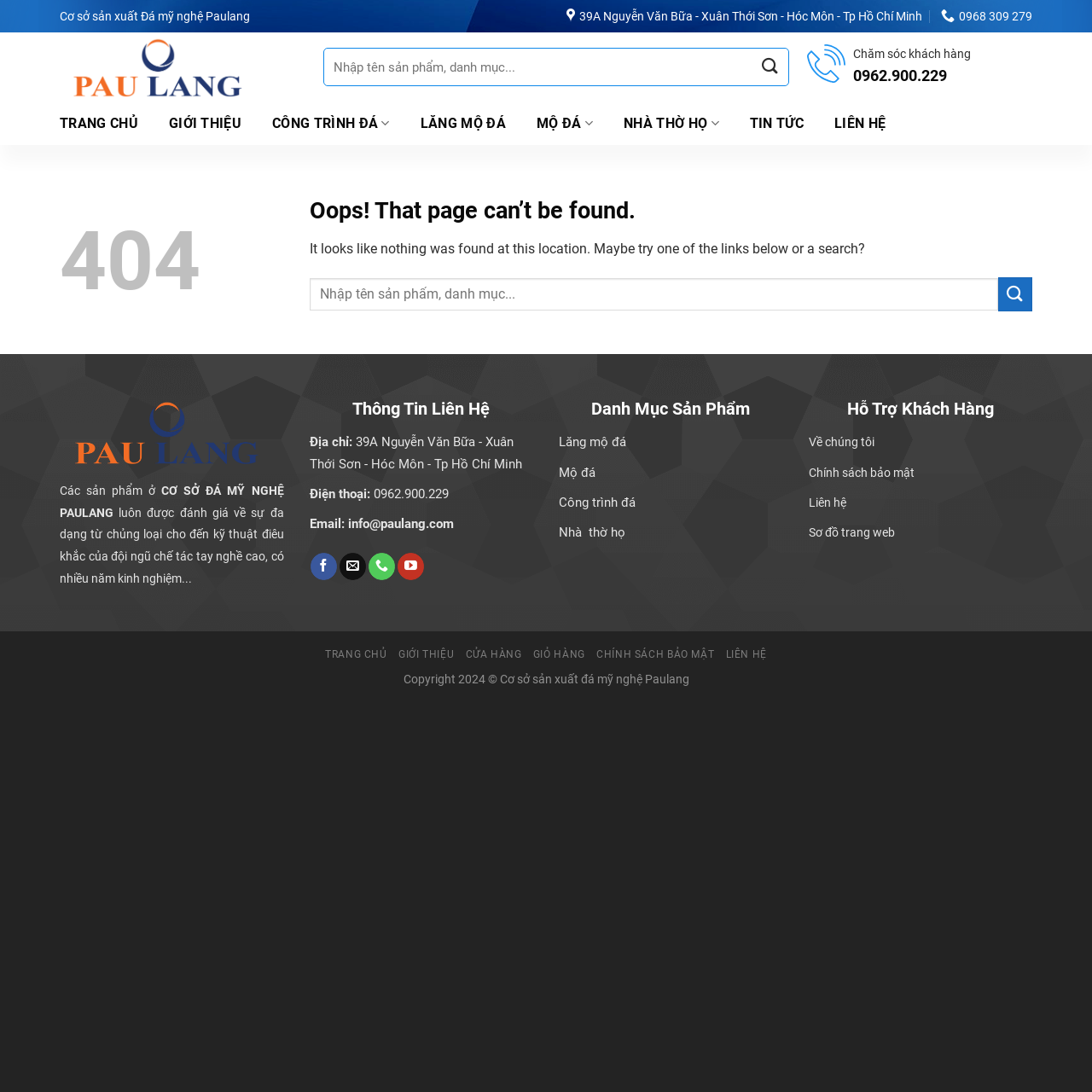Identify the bounding box coordinates for the region to click in order to carry out this instruction: "Go to the homepage". Provide the coordinates using four float numbers between 0 and 1, formatted as [left, top, right, bottom].

[0.055, 0.099, 0.126, 0.127]